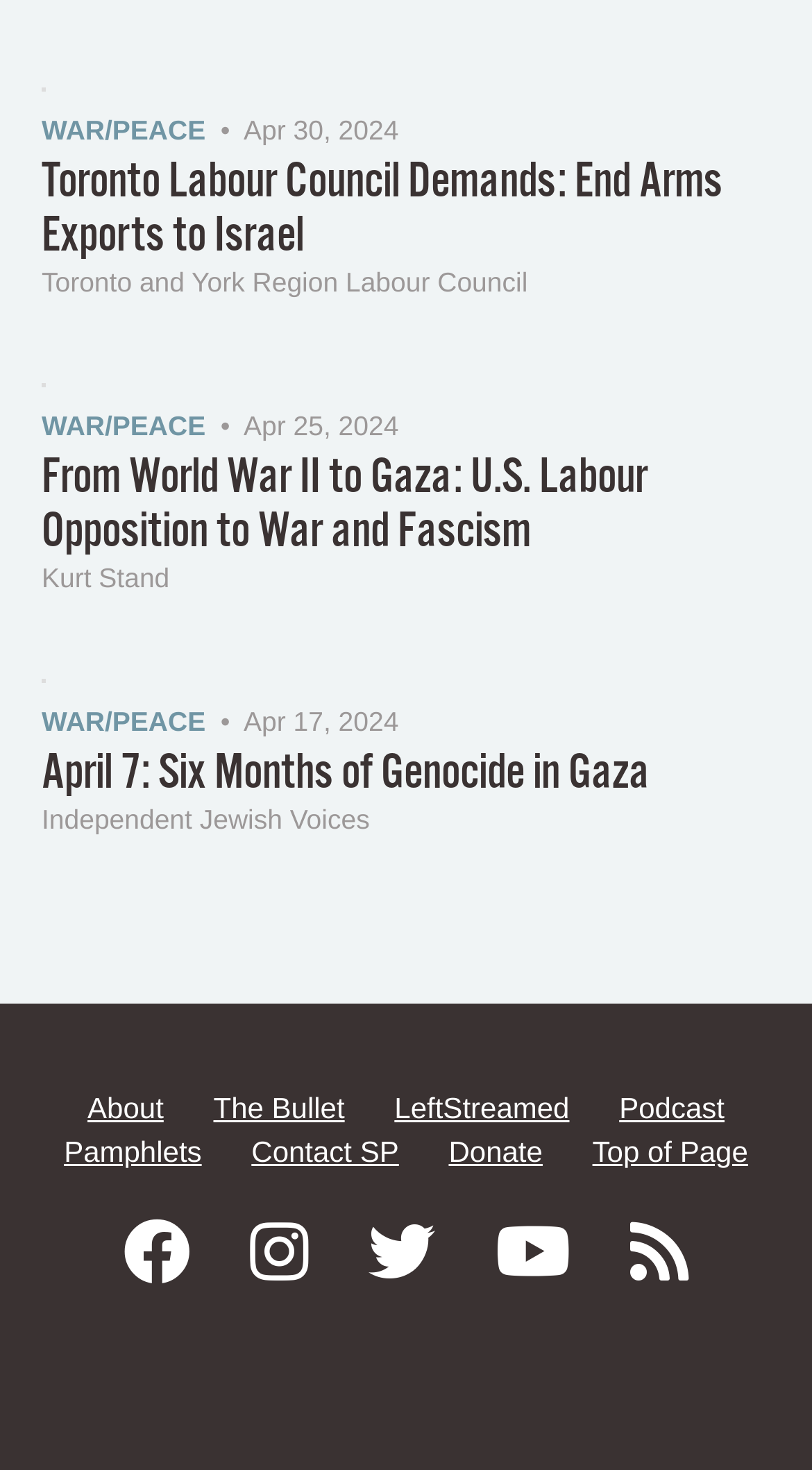How many social media links are at the bottom of the page?
Observe the image and answer the question with a one-word or short phrase response.

5